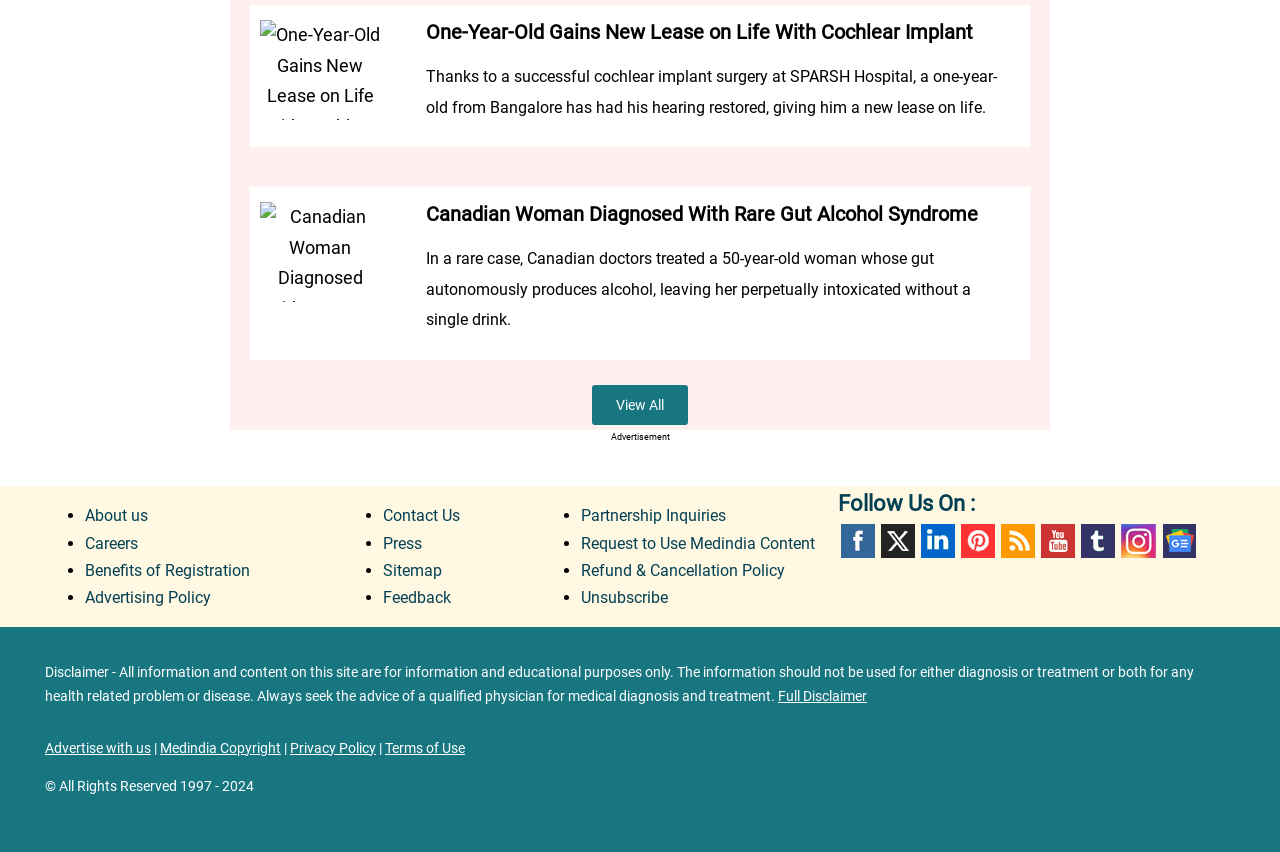What is the rare condition diagnosed in a 50-year-old Canadian woman?
Answer briefly with a single word or phrase based on the image.

Gut alcohol syndrome